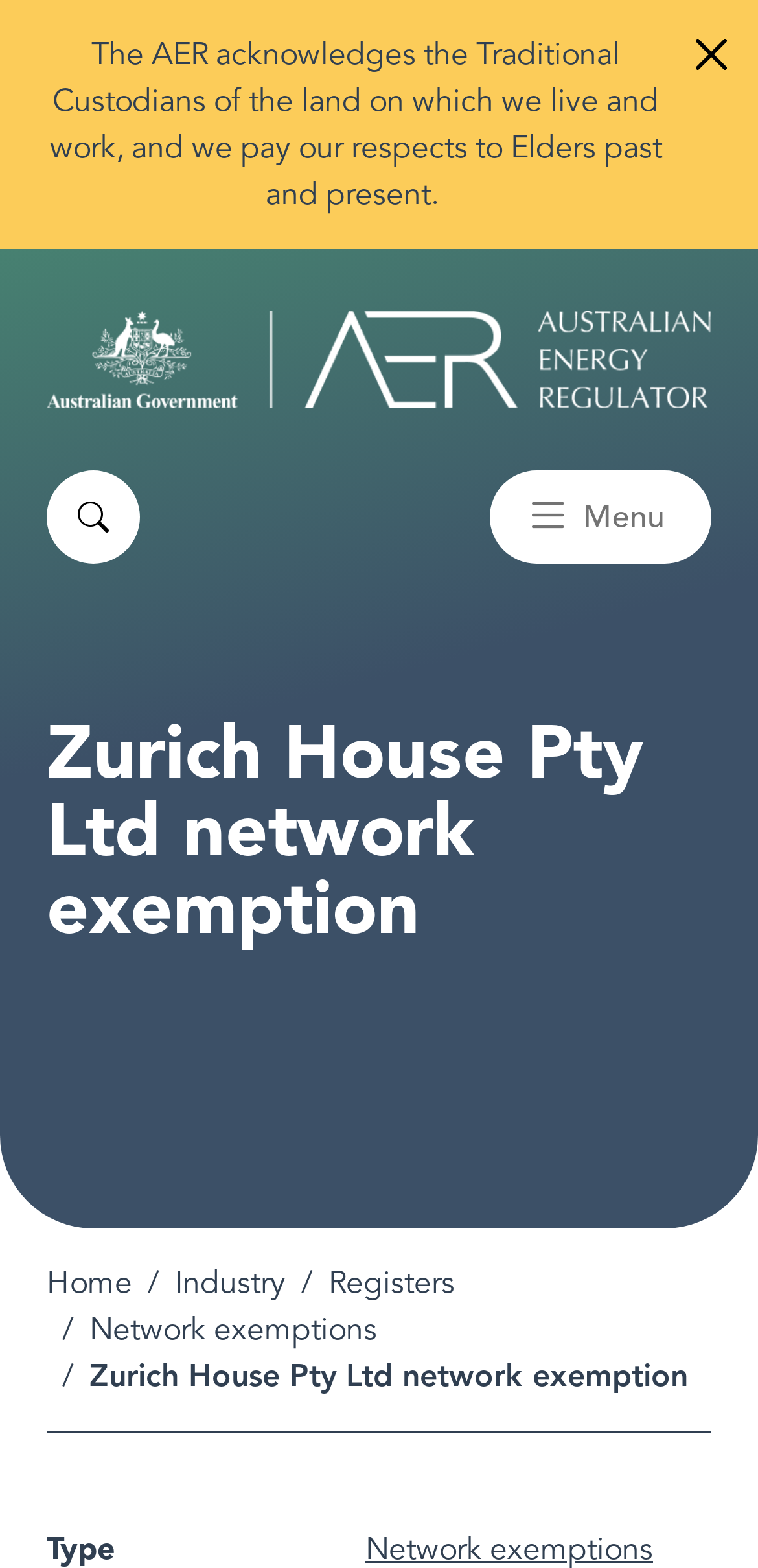Please extract the webpage's main title and generate its text content.

Zurich House Pty Ltd network exemption